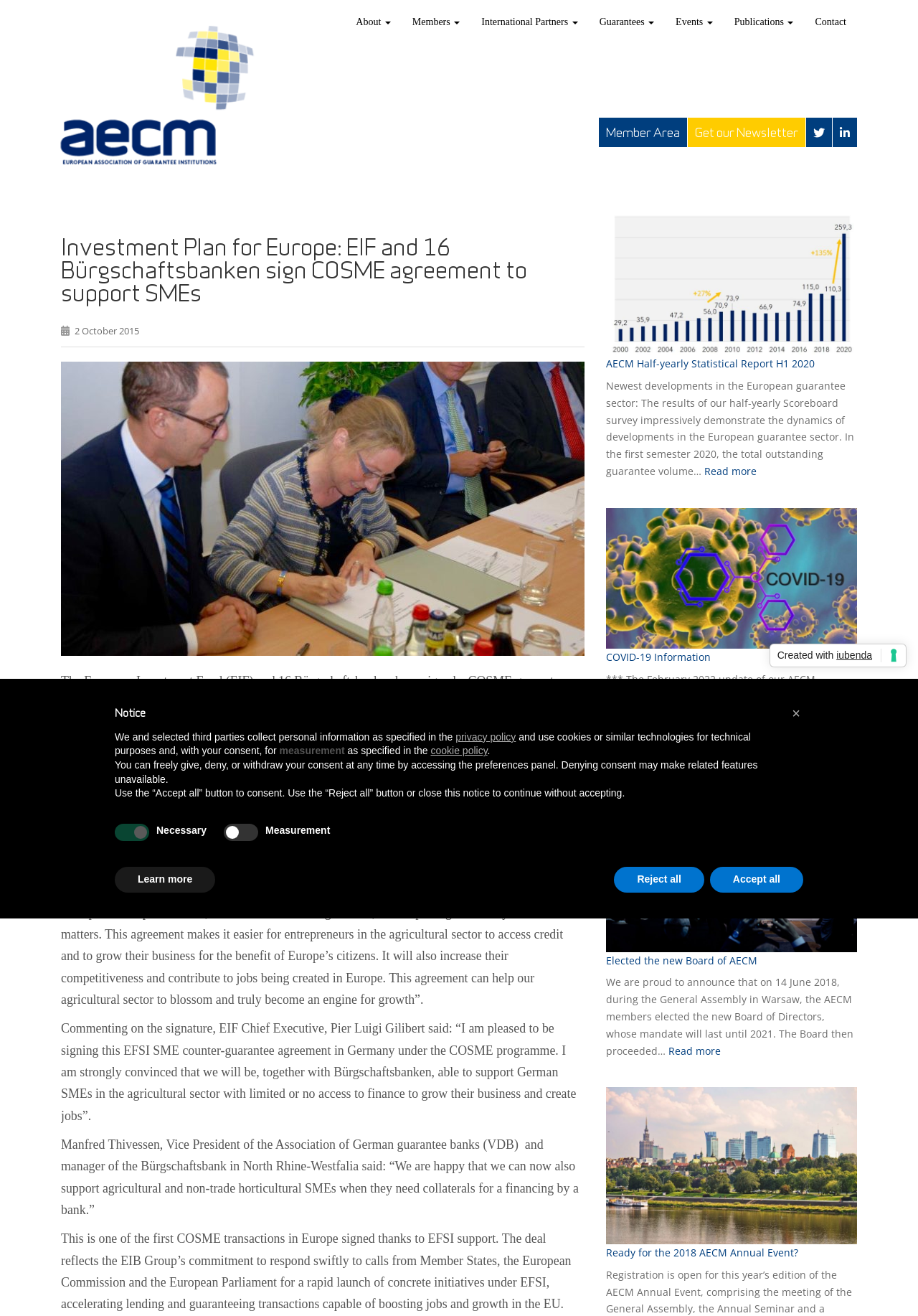Determine the bounding box coordinates for the area that should be clicked to carry out the following instruction: "Get the newsletter".

[0.749, 0.089, 0.877, 0.112]